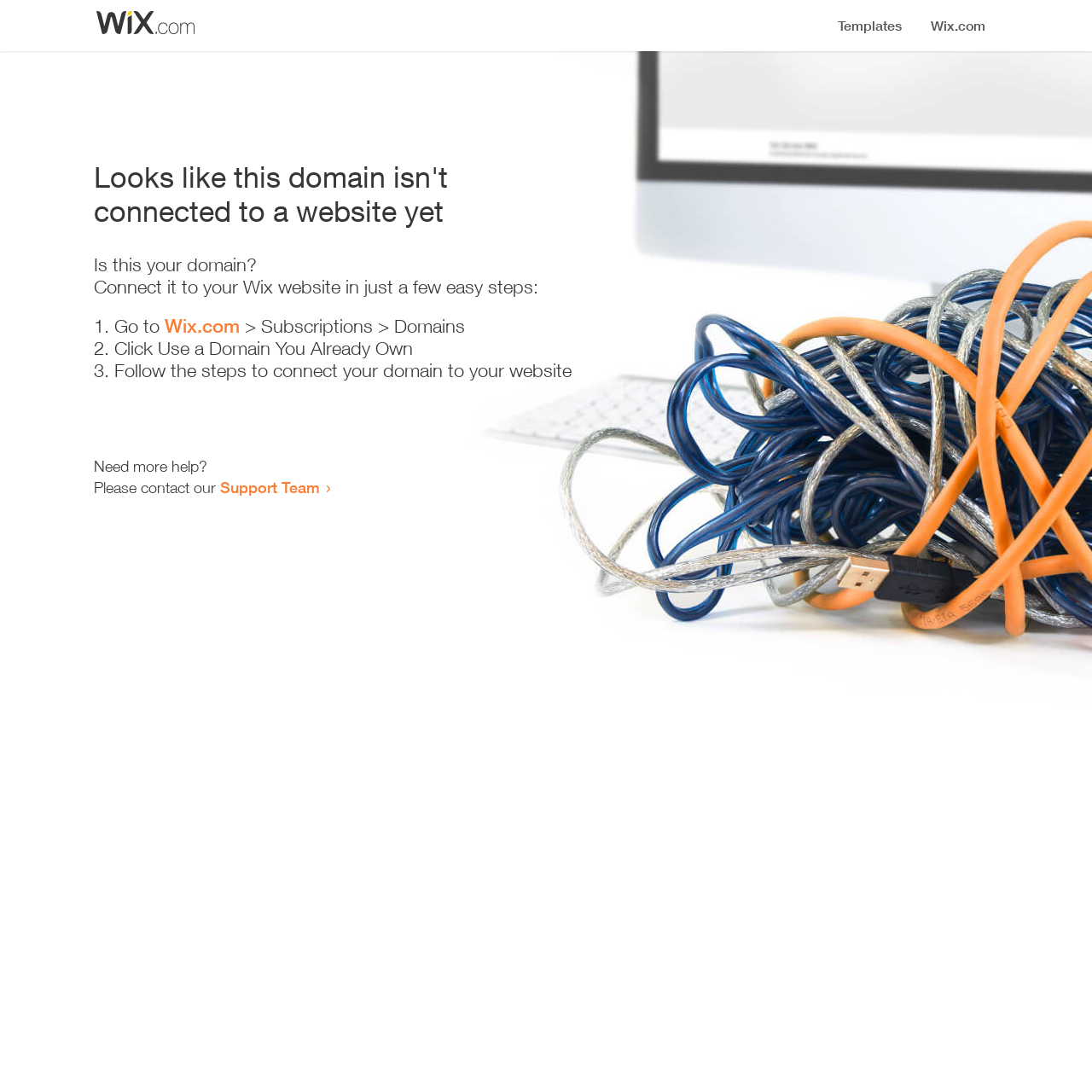Generate a comprehensive description of the webpage content.

The webpage appears to be an error page, indicating that a domain is not connected to a website yet. At the top, there is a small image, likely a logo or icon. Below the image, a prominent heading reads "Looks like this domain isn't connected to a website yet". 

Underneath the heading, a series of instructions are provided to connect the domain to a Wix website. The instructions are divided into three steps, each marked with a numbered list marker (1., 2., and 3.). The first step involves going to Wix.com, specifically the Subscriptions > Domains section. The second step is to click "Use a Domain You Already Own", and the third step is to follow the instructions to connect the domain to the website.

At the bottom of the page, there is a section offering additional help, with a message "Need more help?" followed by an invitation to contact the Support Team via a link.